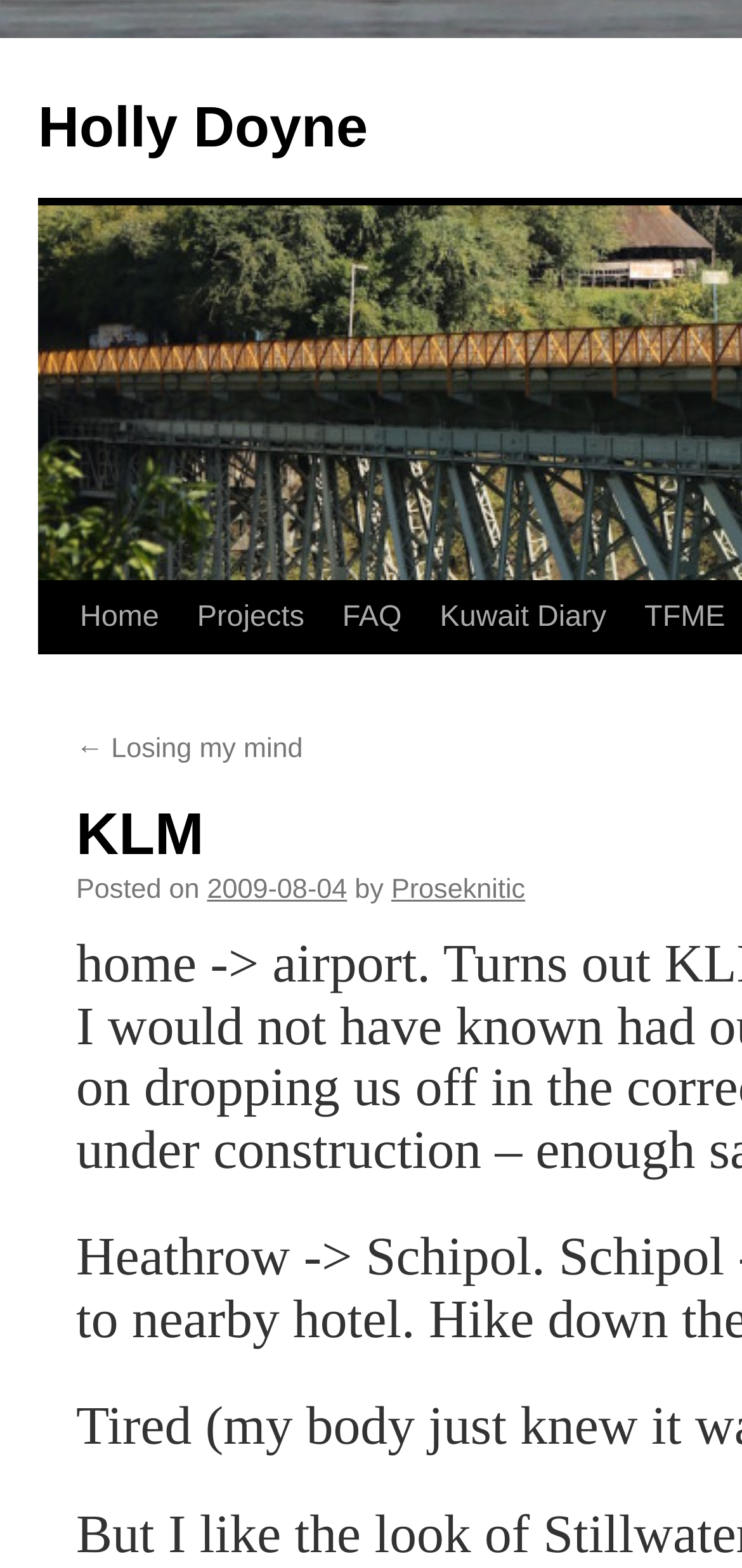What is the category of the previous article?
Based on the image, provide a one-word or brief-phrase response.

Losing my mind